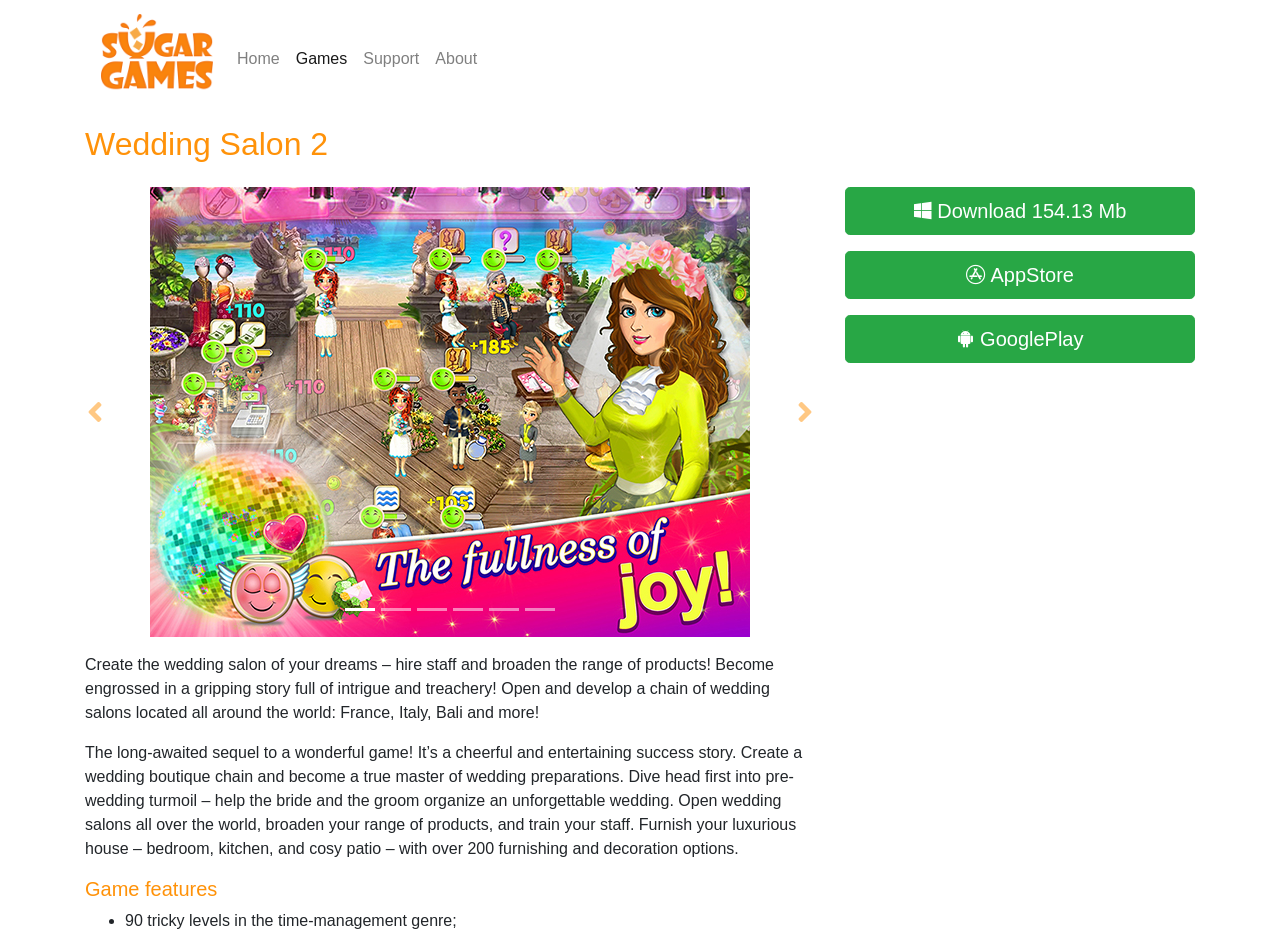How many tricky levels are there in the game?
Using the image as a reference, answer with just one word or a short phrase.

90